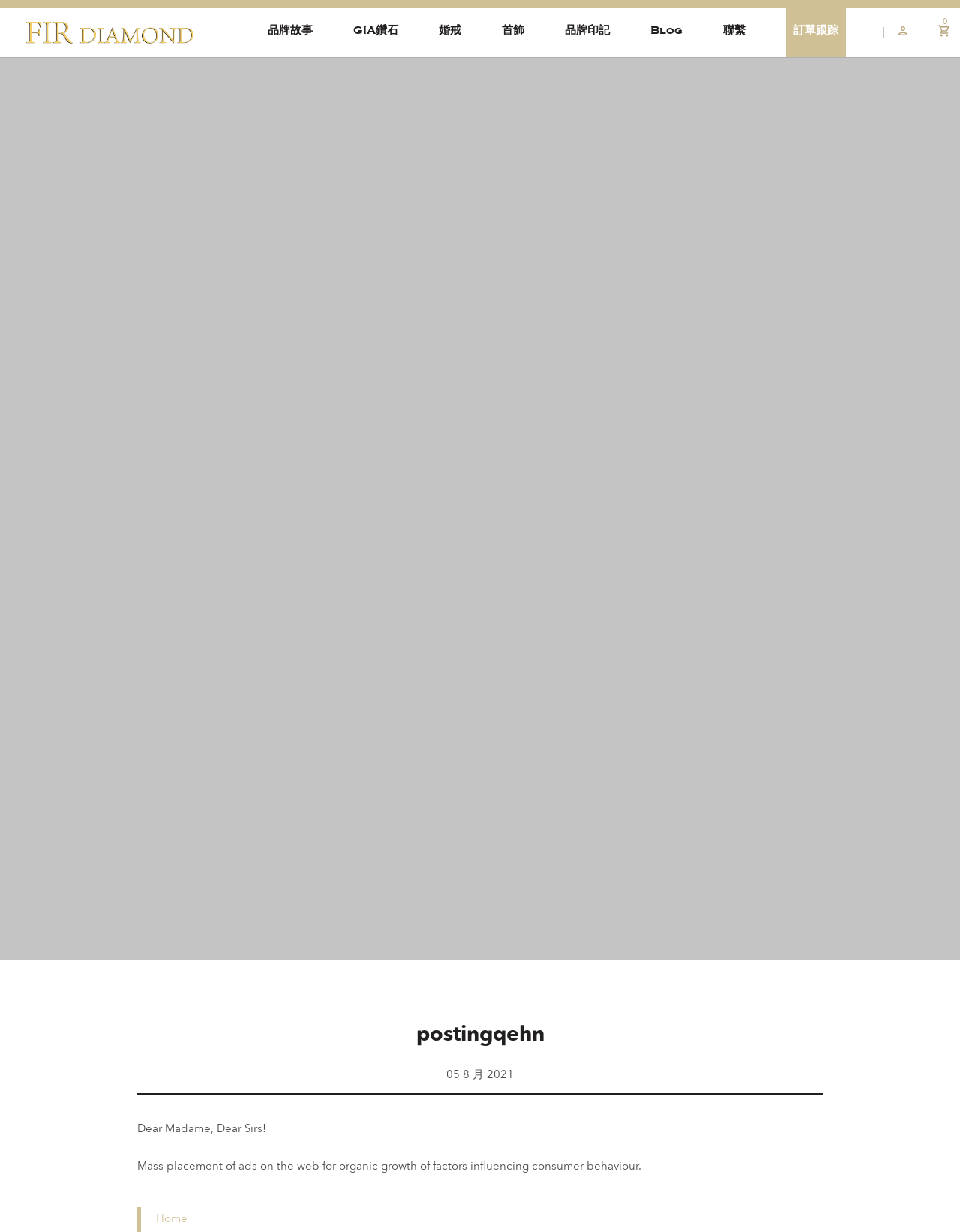Give a concise answer using one word or a phrase to the following question:
What is the date mentioned on the webpage?

05 8 月 2021